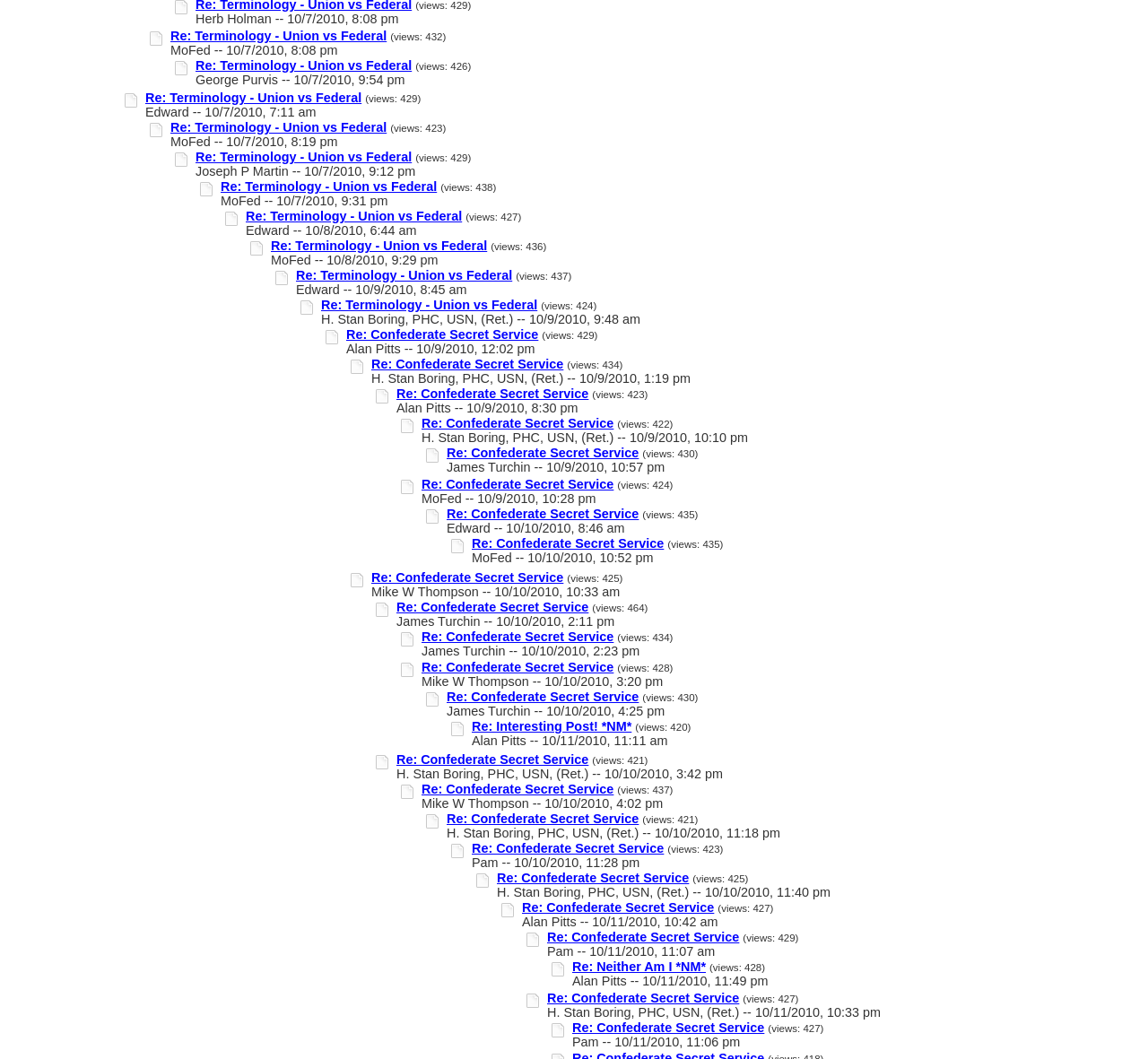Identify the bounding box coordinates of the area you need to click to perform the following instruction: "Click on the 'Features' menu".

None